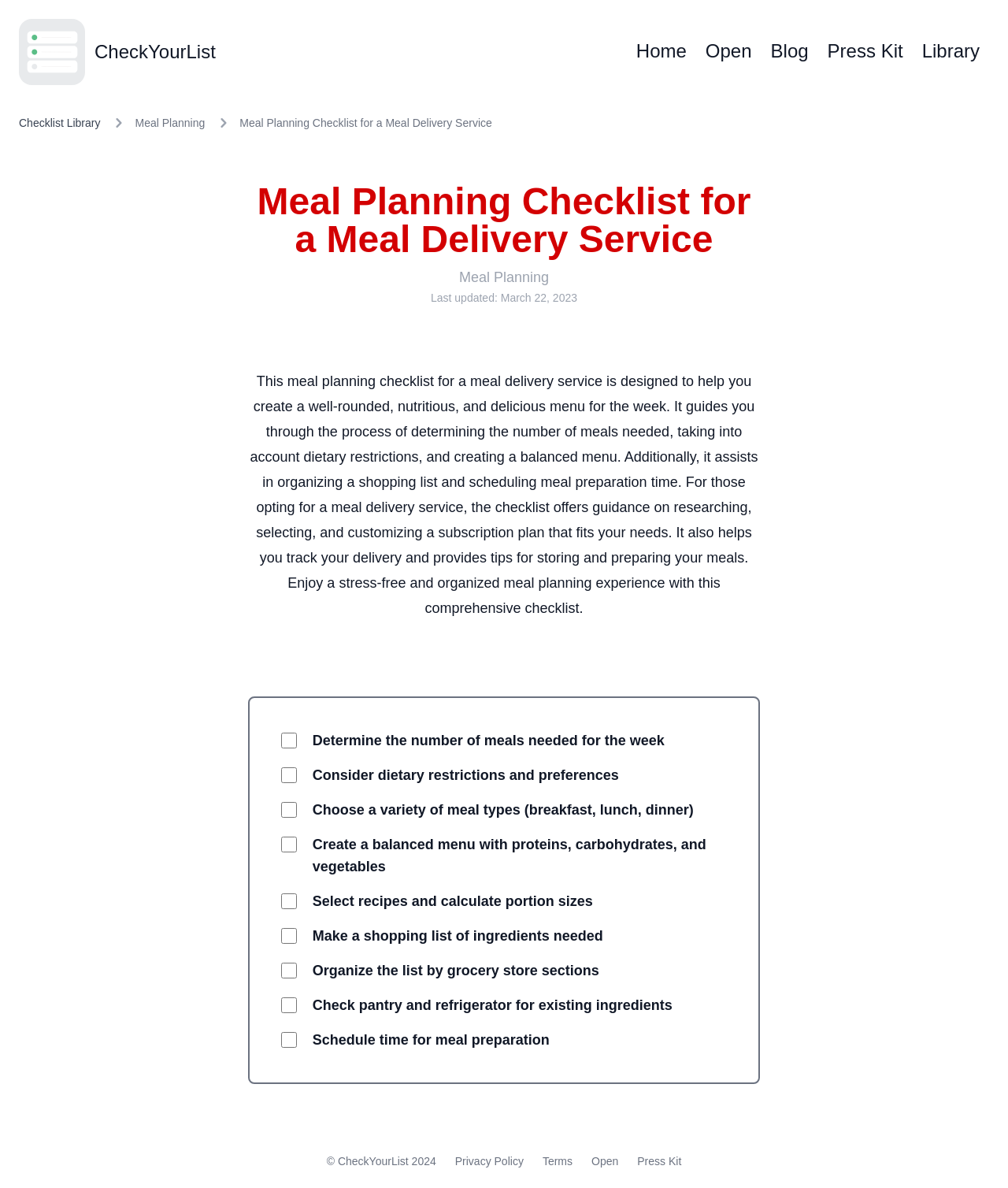Identify the main heading from the webpage and provide its text content.

Meal Planning Checklist for a Meal Delivery Service